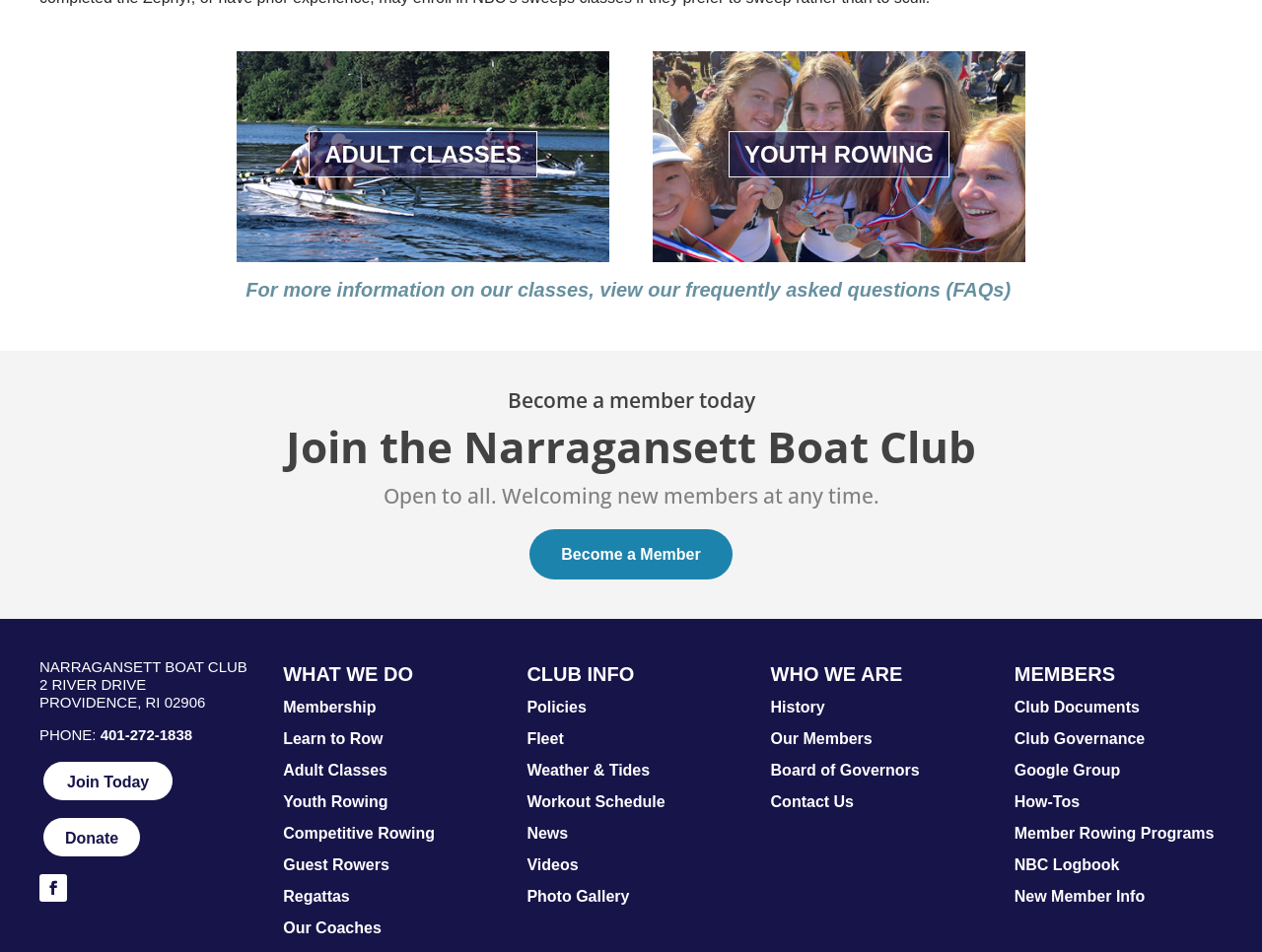What is the purpose of the 'Learn More' button?
From the image, provide a succinct answer in one word or a short phrase.

To learn more about classes